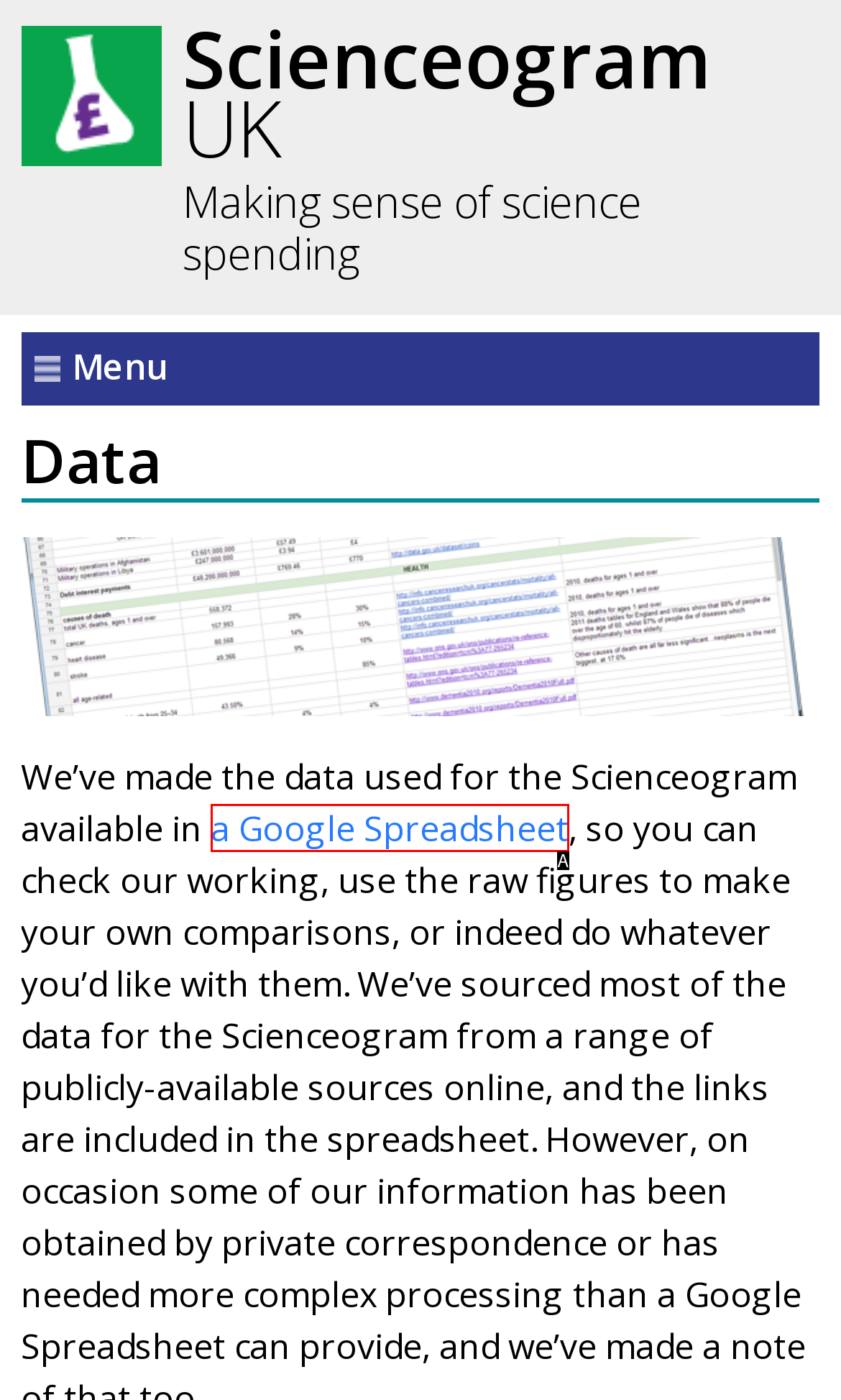Tell me which one HTML element best matches the description: Artists Starting with W Answer with the option's letter from the given choices directly.

None